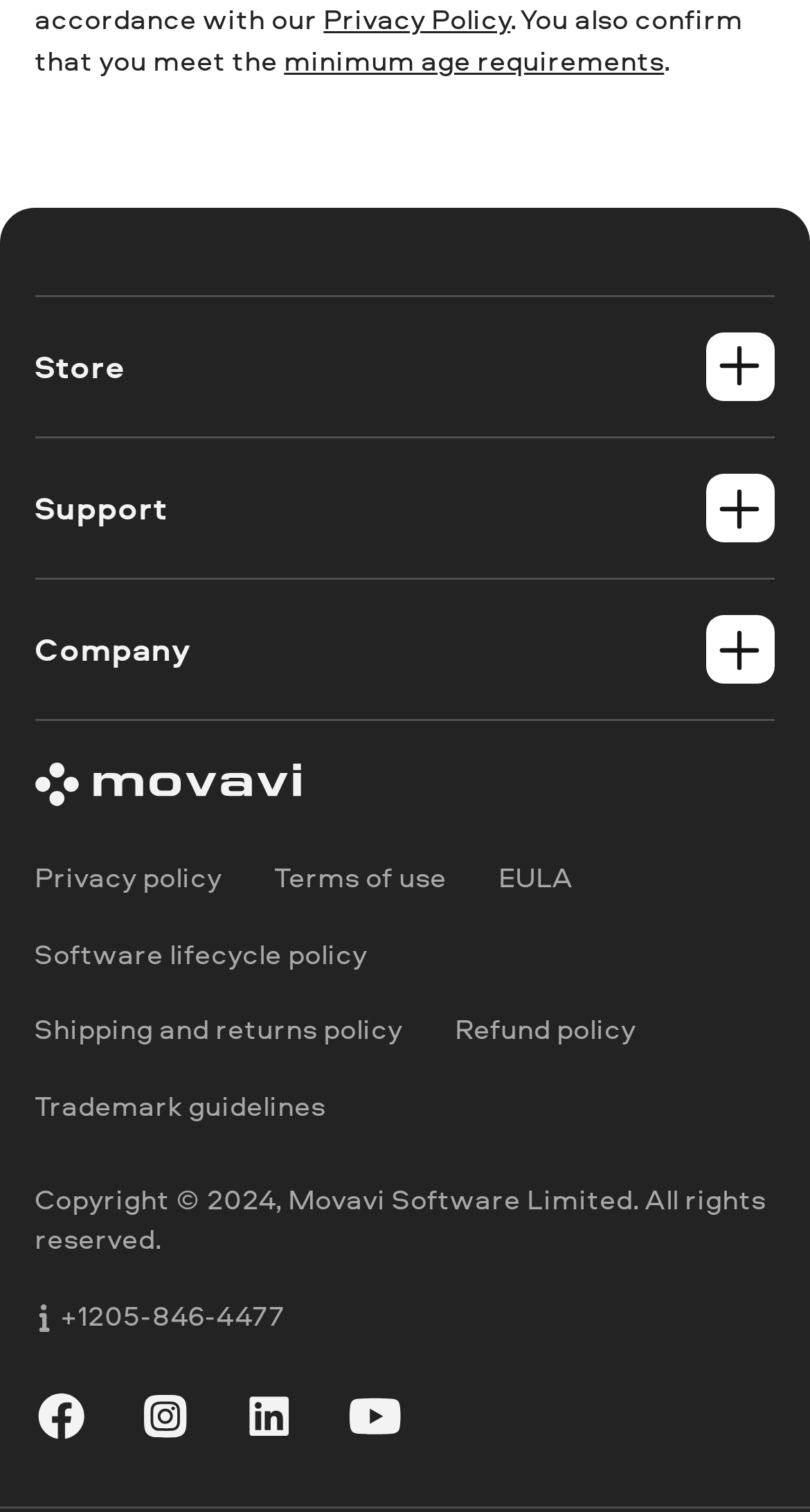What is the name of the company mentioned on the webpage?
Using the image as a reference, give a one-word or short phrase answer.

Movavi